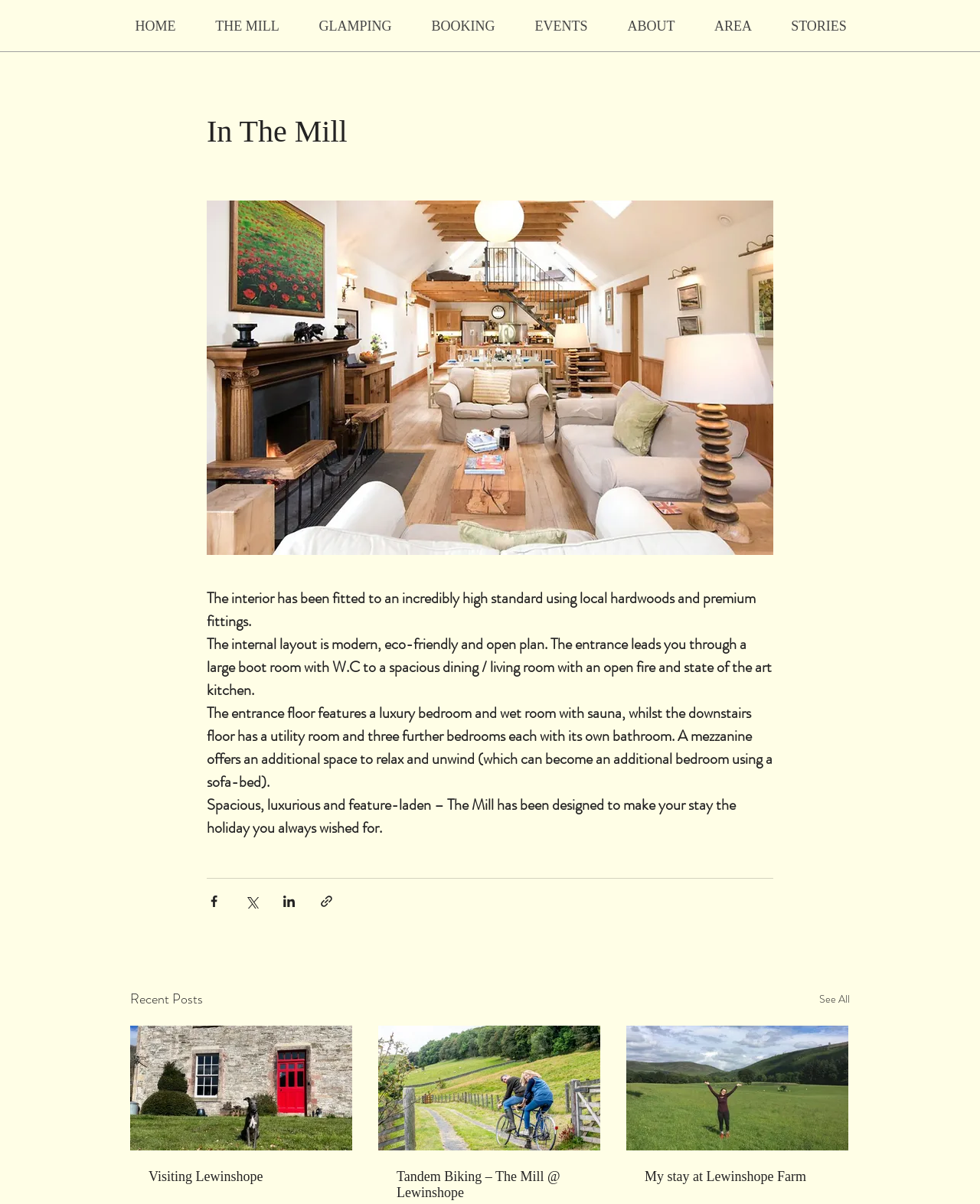Please provide a brief answer to the question using only one word or phrase: 
What is the purpose of the mezzanine?

Relaxation